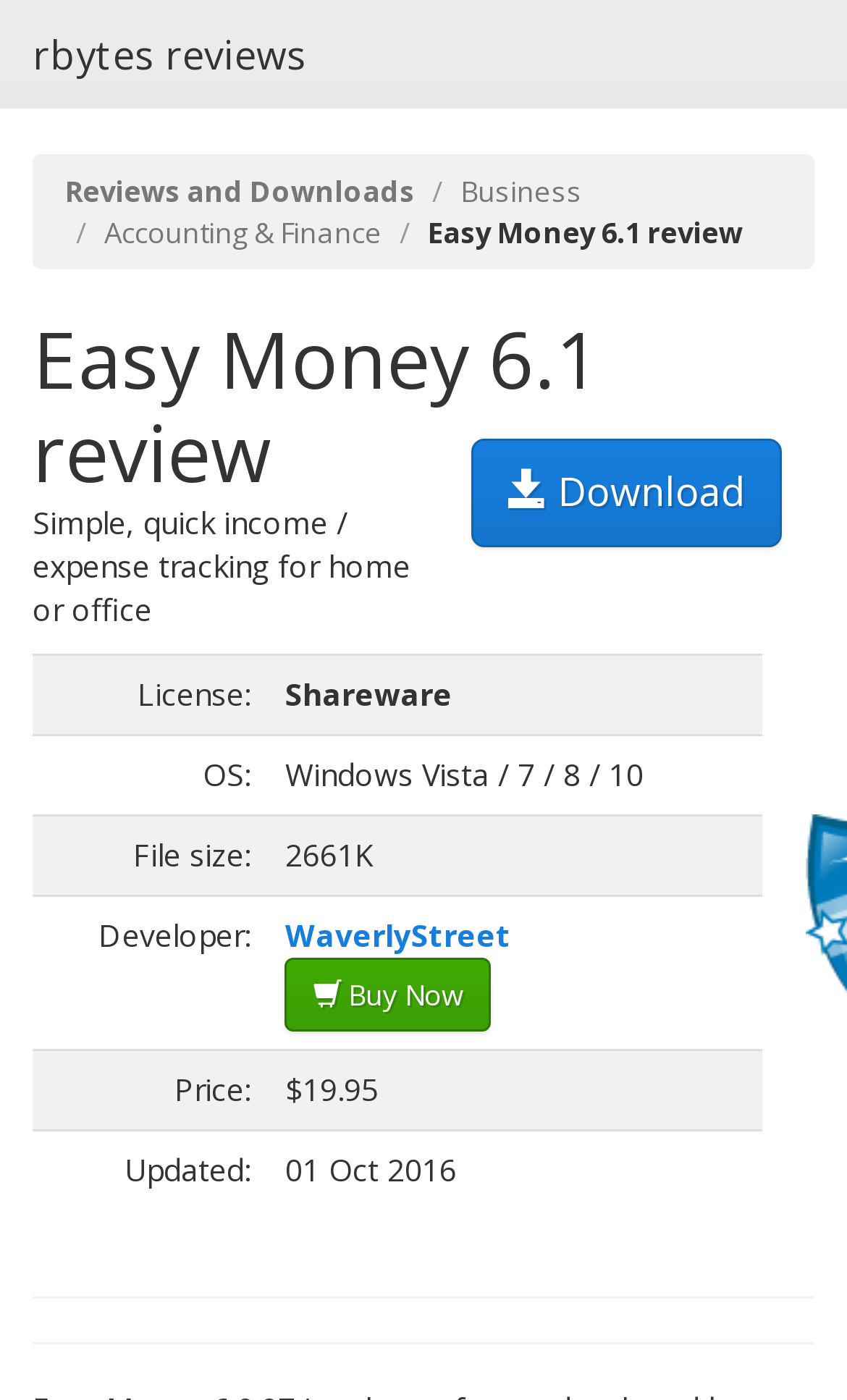Given the element description Business, identify the bounding box coordinates for the UI element on the webpage screenshot. The format should be (top-left x, top-left y, bottom-right x, bottom-right y), with values between 0 and 1.

[0.544, 0.123, 0.687, 0.15]